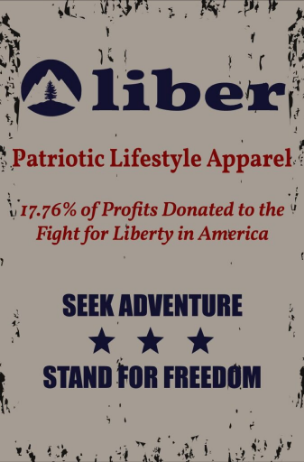Use one word or a short phrase to answer the question provided: 
How many stars flank the motivational slogans?

Three